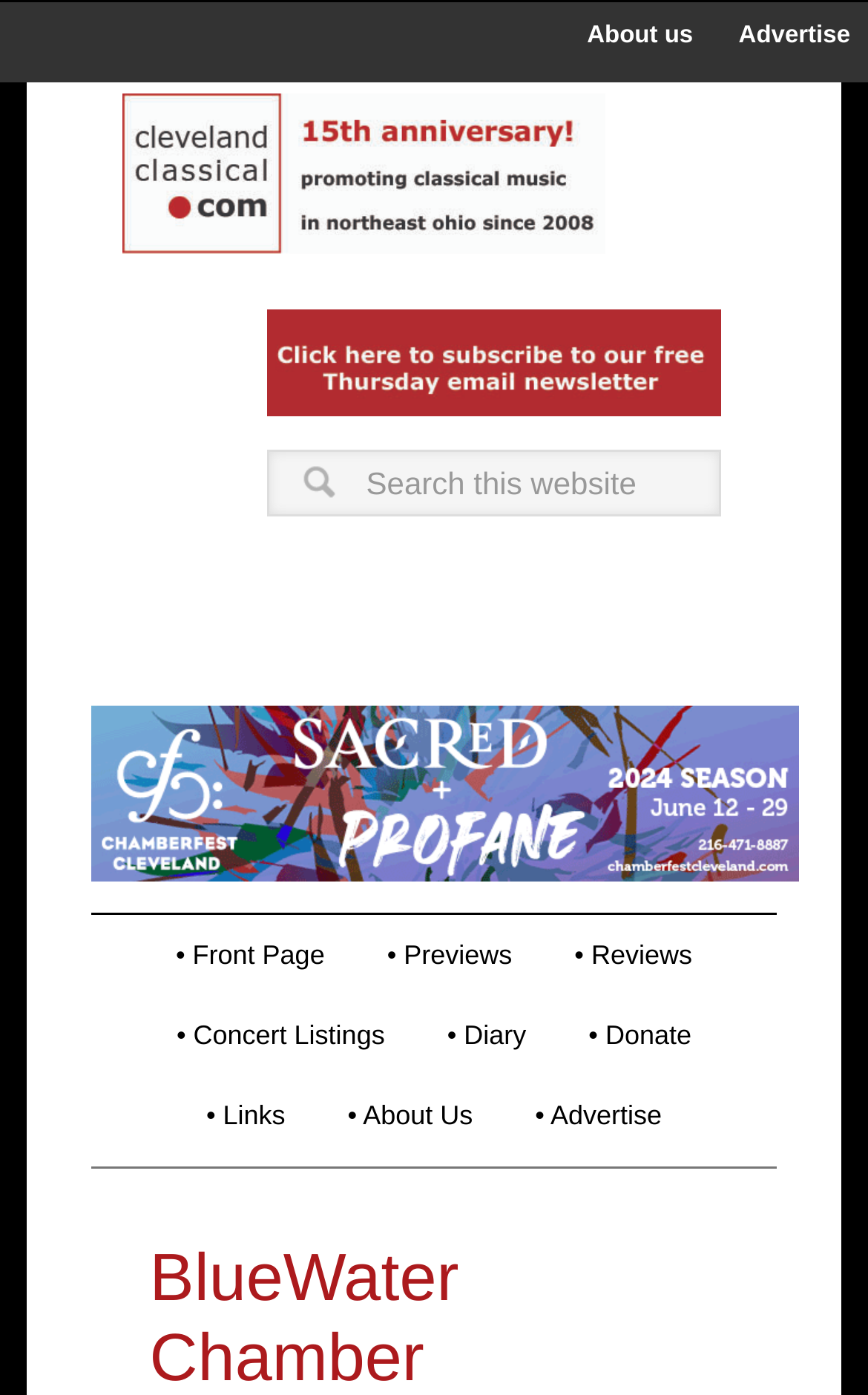Pinpoint the bounding box coordinates of the area that must be clicked to complete this instruction: "search this website".

[0.306, 0.322, 0.83, 0.369]